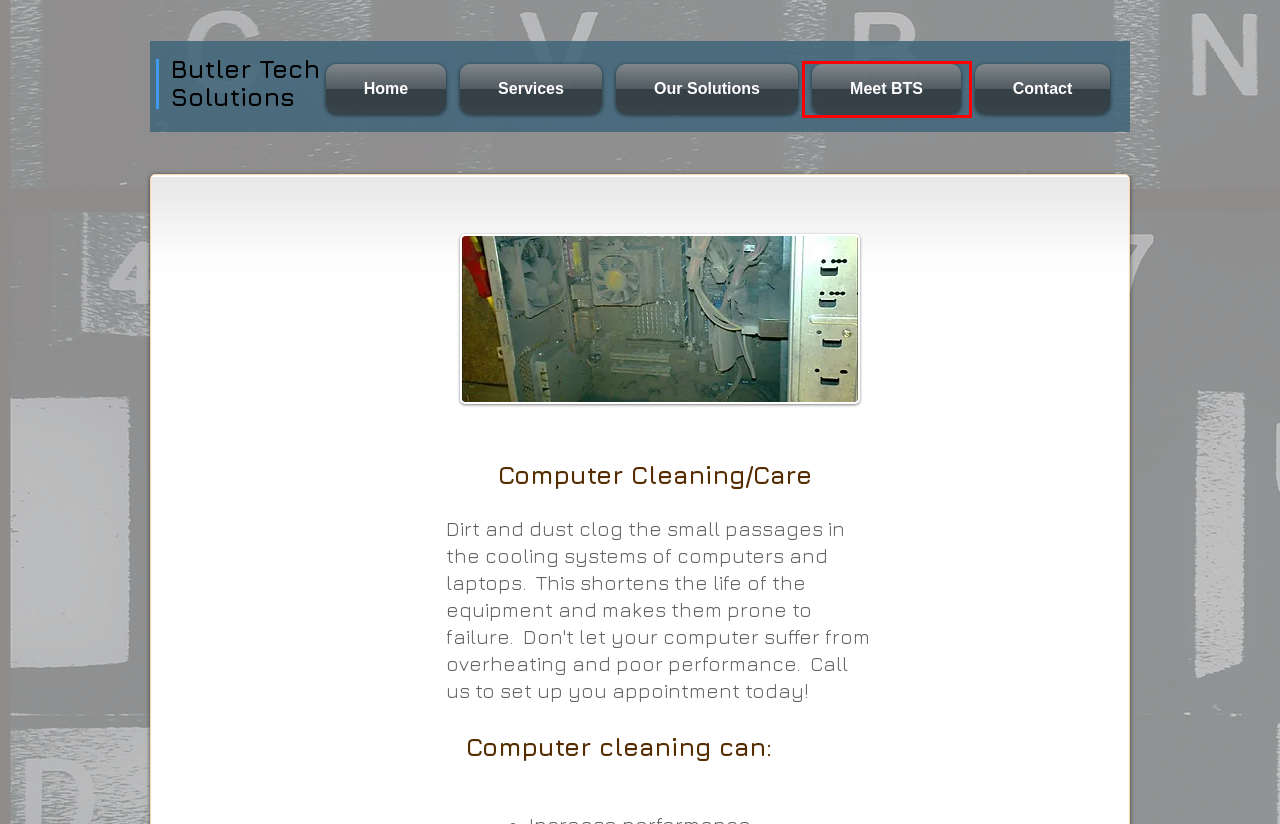Review the screenshot of a webpage containing a red bounding box around an element. Select the description that best matches the new webpage after clicking the highlighted element. The options are:
A. Free Consultation | butlertechsolutions
B. butlertechsolutions
C. Our Solutions | butlertechsolutions
D. Services | butlertechsolutions
E. Meet BTS | butlertechsolutions
F. Computer | Moscow | Website Design
G. Contact | Mocow Idaho | Buter Tech Soluions
H. Just for Fun | butlertechsolutions

E